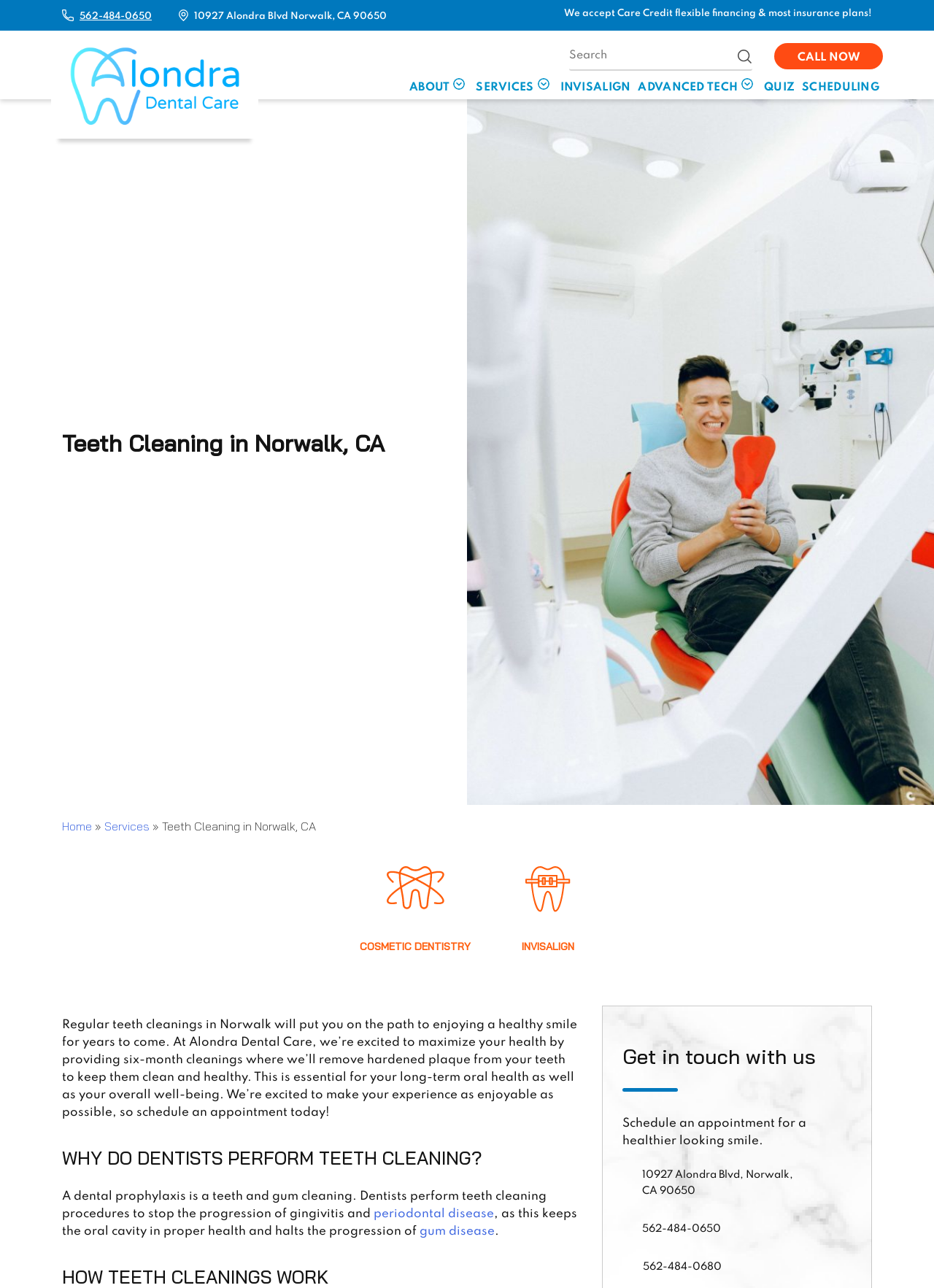From the element description Services, predict the bounding box coordinates of the UI element. The coordinates must be specified in the format (top-left x, top-left y, bottom-right x, bottom-right y) and should be within the 0 to 1 range.

[0.506, 0.065, 0.575, 0.077]